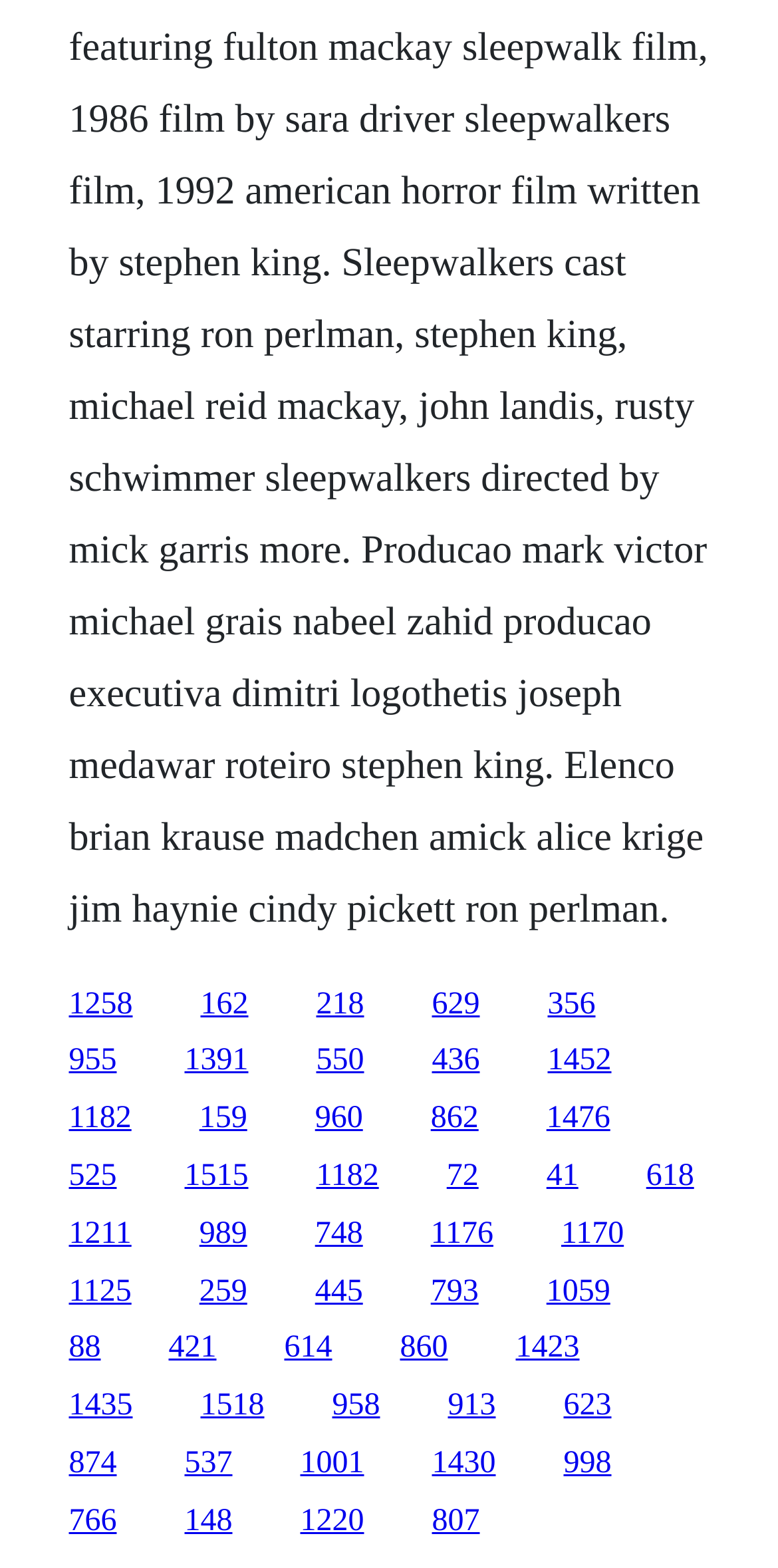Answer the question below with a single word or a brief phrase: 
What is the layout of the links on this webpage?

Grid-like